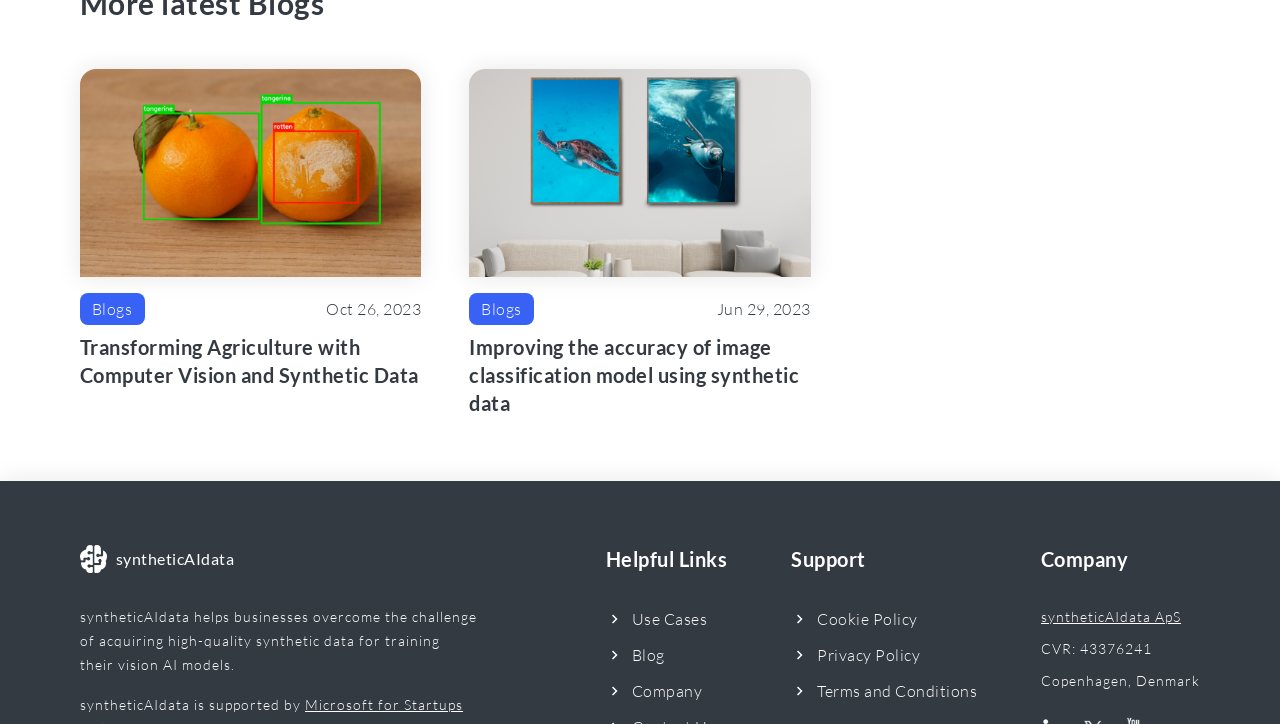Using the provided element description: "About Us", identify the bounding box coordinates. The coordinates should be four floats between 0 and 1 in the order [left, top, right, bottom].

None